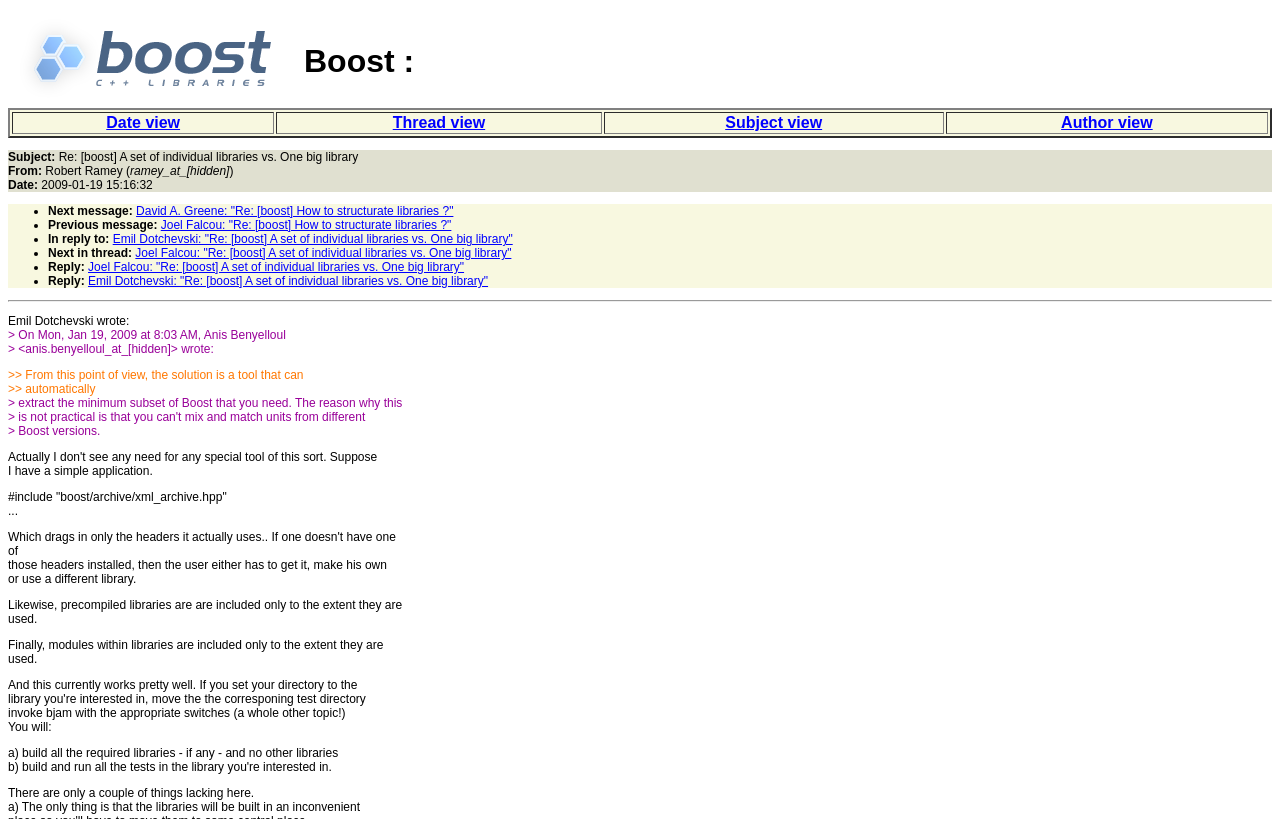Who is the author of the email?
Provide a thorough and detailed answer to the question.

The author of the email is Robert Ramey, which can be inferred from the 'From:' section of the email, where it says 'From: Robert Ramey (ramey_at_[hidden])'.